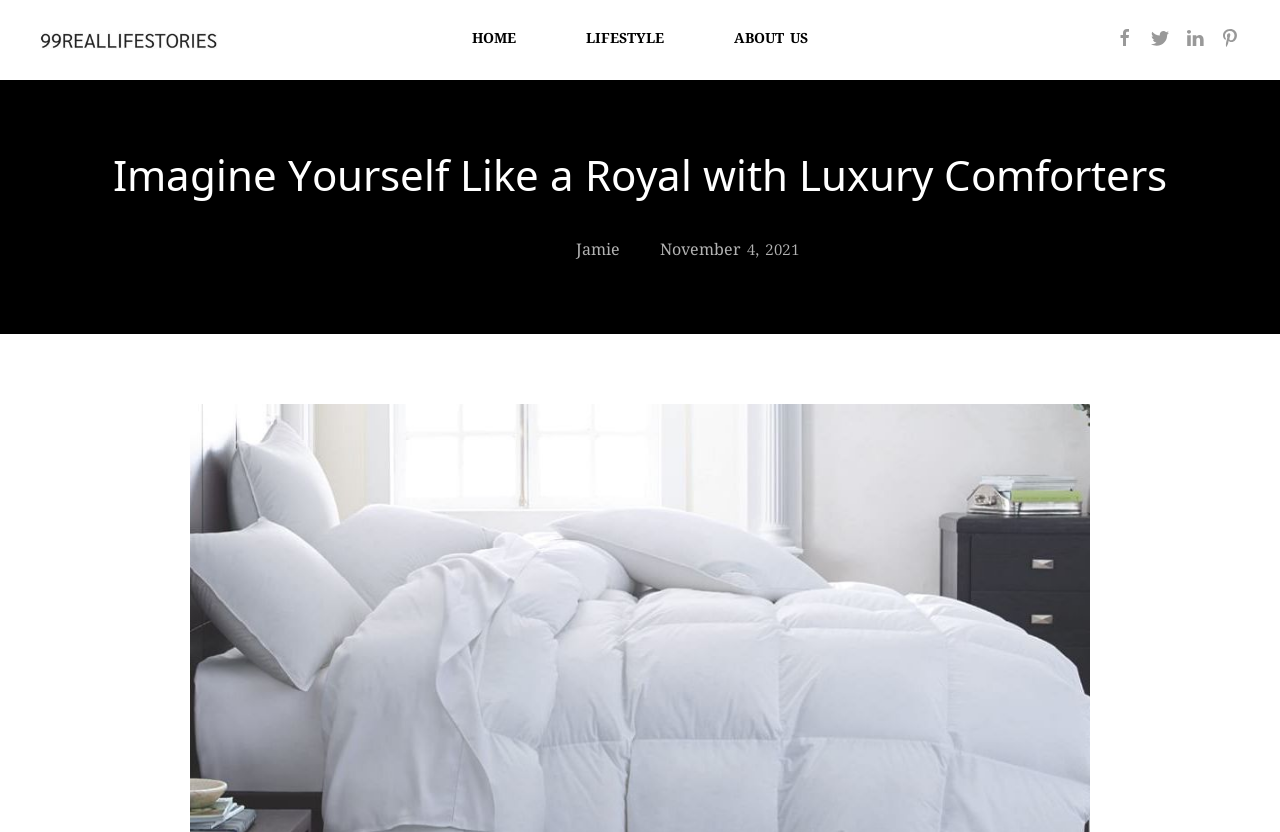Provide the bounding box coordinates of the section that needs to be clicked to accomplish the following instruction: "follow on facebook."

[0.871, 0.034, 0.887, 0.058]